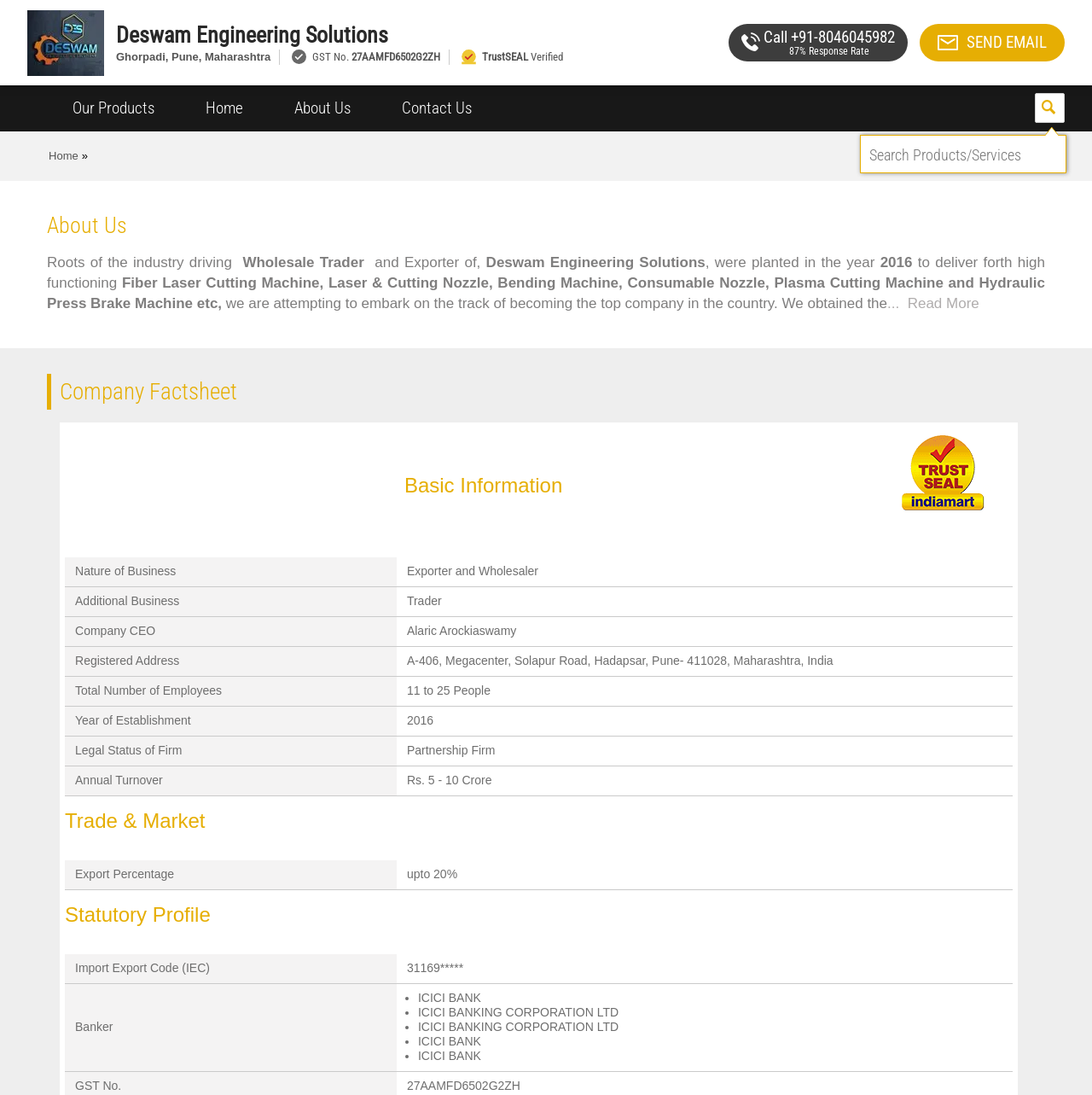Using the image as a reference, answer the following question in as much detail as possible:
What is the year of establishment of the company?

The year of establishment is mentioned in the 'Company Factsheet' section of the webpage, inside a table, as 'Year of Establishment' followed by the year '2016'.